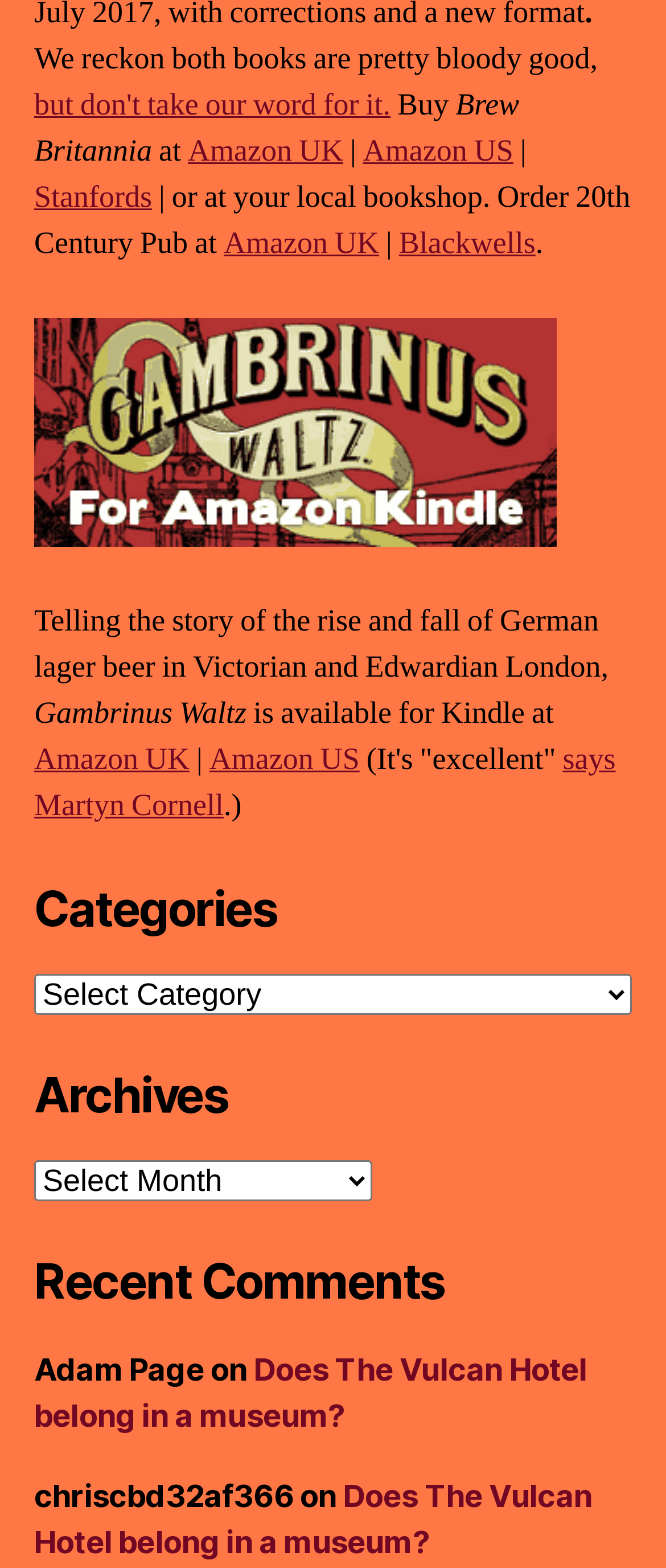Please find and report the bounding box coordinates of the element to click in order to perform the following action: "Click the link to read the book review by Martyn Cornell". The coordinates should be expressed as four float numbers between 0 and 1, in the format [left, top, right, bottom].

[0.051, 0.472, 0.924, 0.526]